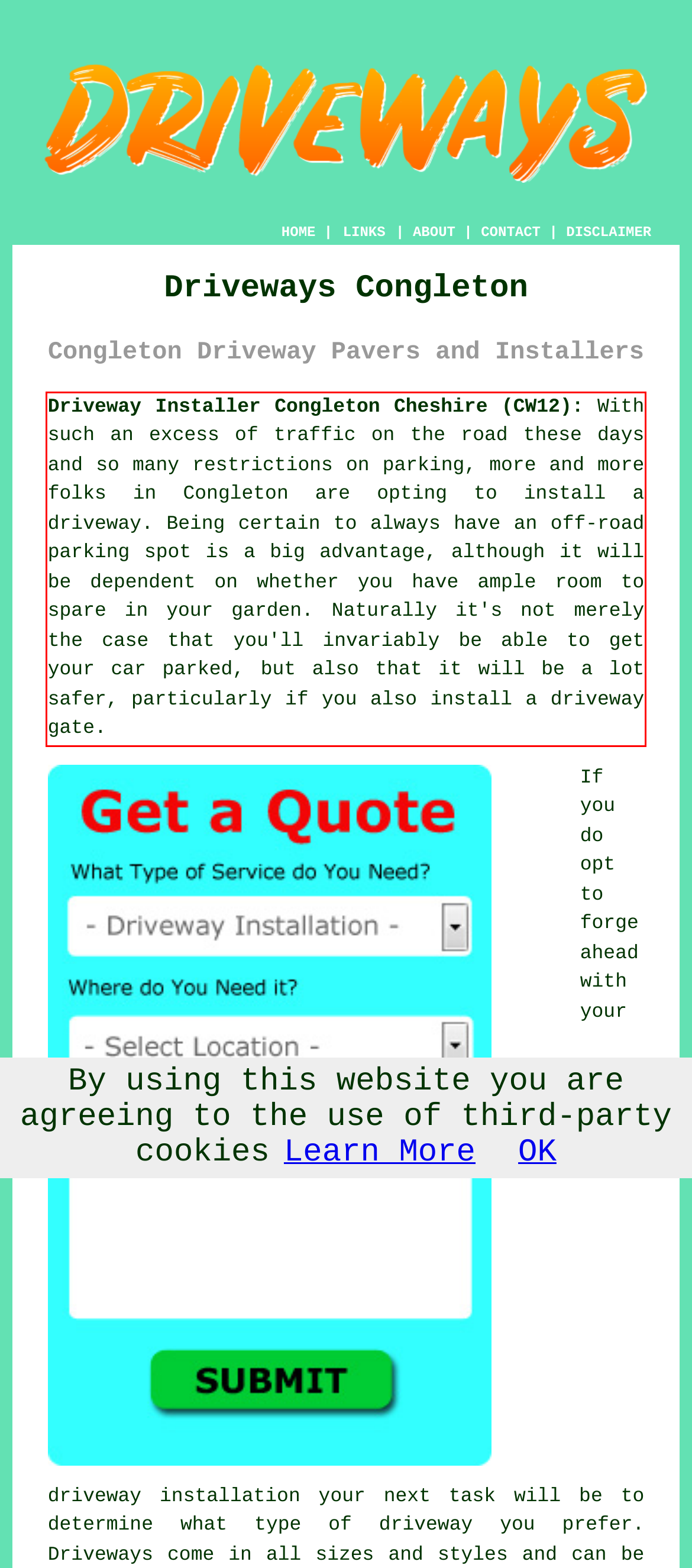Please extract the text content from the UI element enclosed by the red rectangle in the screenshot.

Driveway Installer Congleton Cheshire (CW12): With such an excess of traffic on the road these days and so many restrictions on parking, more and more folks in Congleton are opting to install a driveway. Being certain to always have an off-road parking spot is a big advantage, although it will be dependent on whether you have ample room to spare in your garden. Naturally it's not merely the case that you'll invariably be able to get your car parked, but also that it will be a lot safer, particularly if you also install a driveway gate.